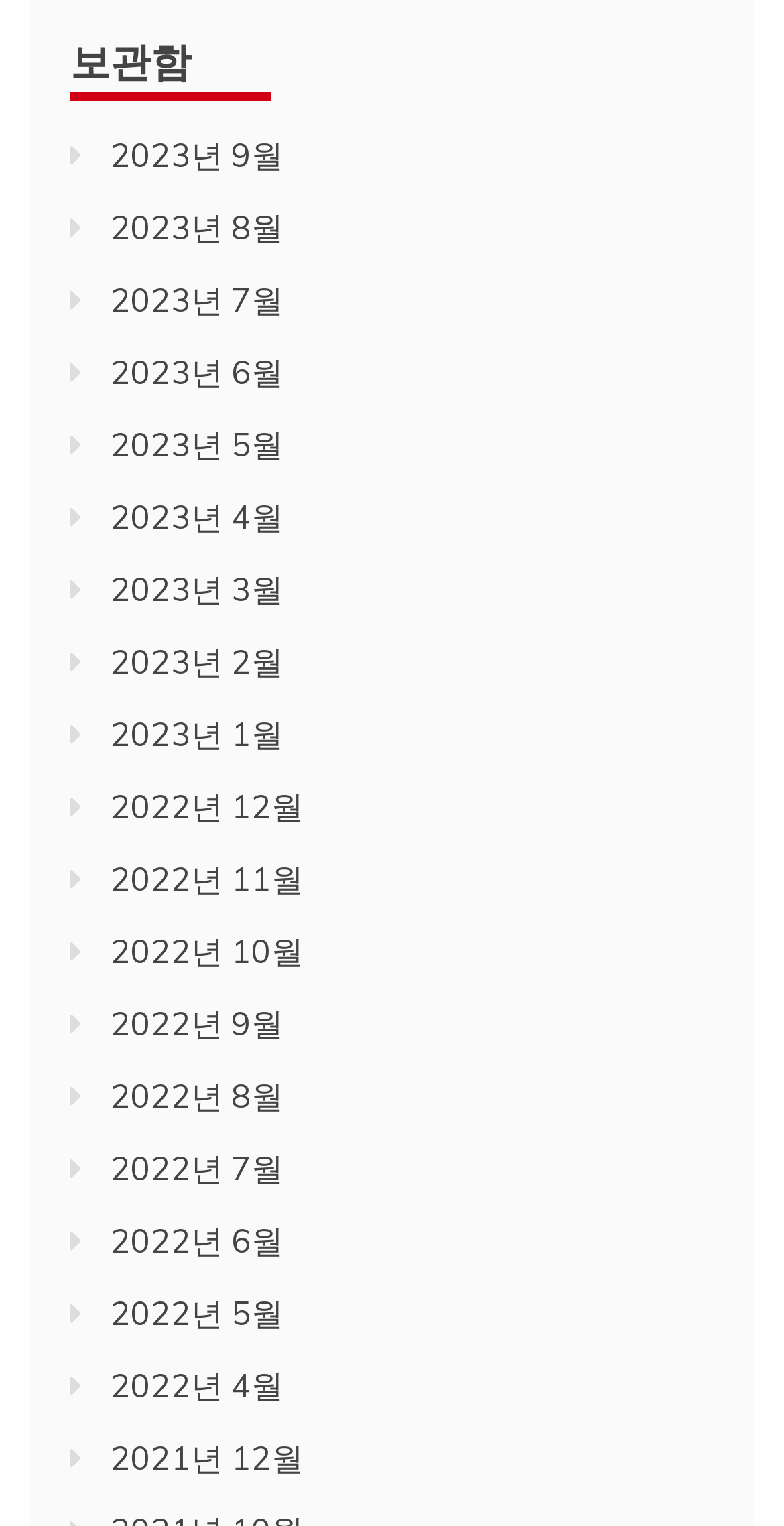Using the provided description: "2022년 5월", find the bounding box coordinates of the corresponding UI element. The output should be four float numbers between 0 and 1, in the format [left, top, right, bottom].

[0.141, 0.847, 0.362, 0.873]